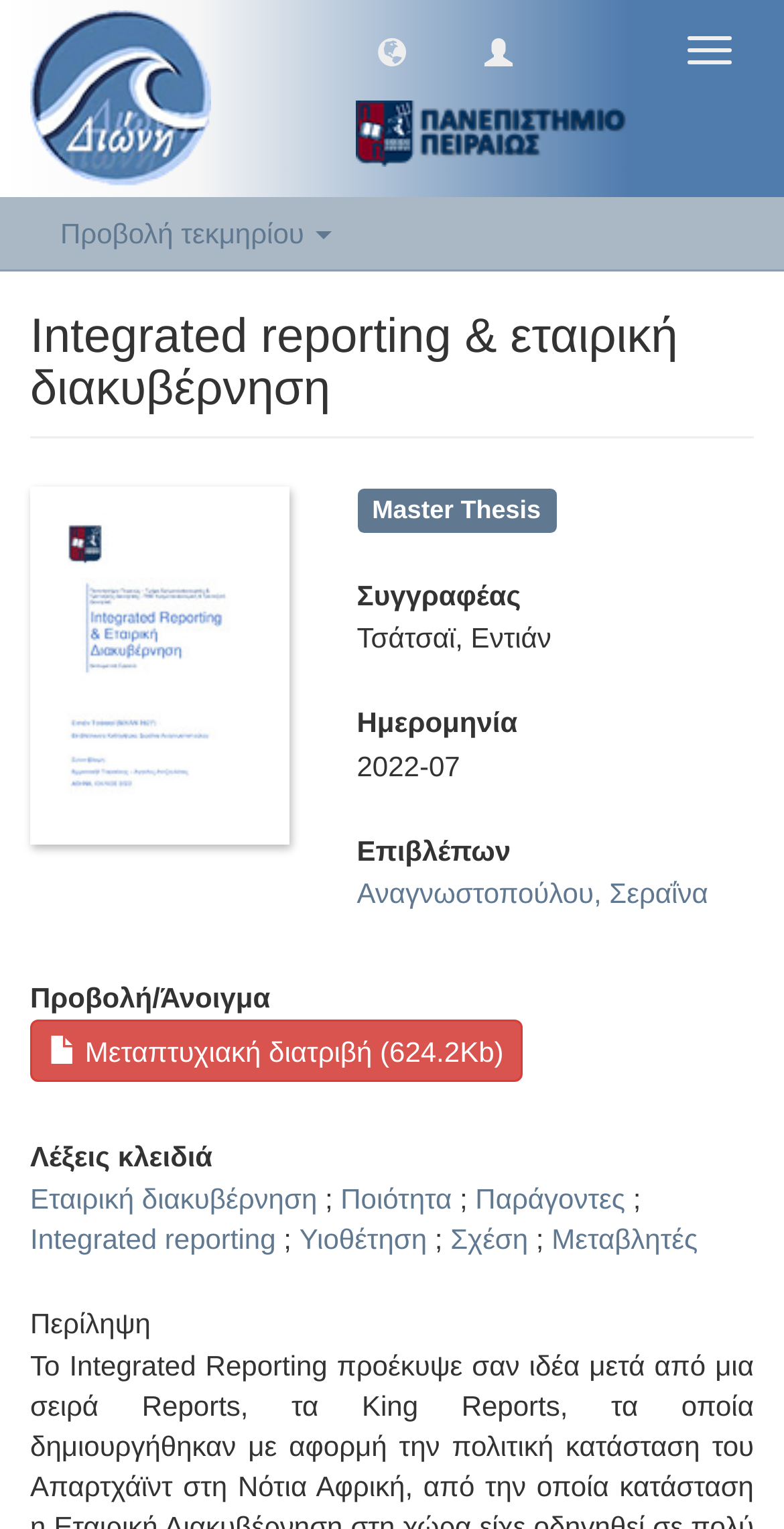Bounding box coordinates are specified in the format (top-left x, top-left y, bottom-right x, bottom-right y). All values are floating point numbers bounded between 0 and 1. Please provide the bounding box coordinate of the region this sentence describes: Εταιρική διακυβέρνηση

[0.038, 0.773, 0.404, 0.795]